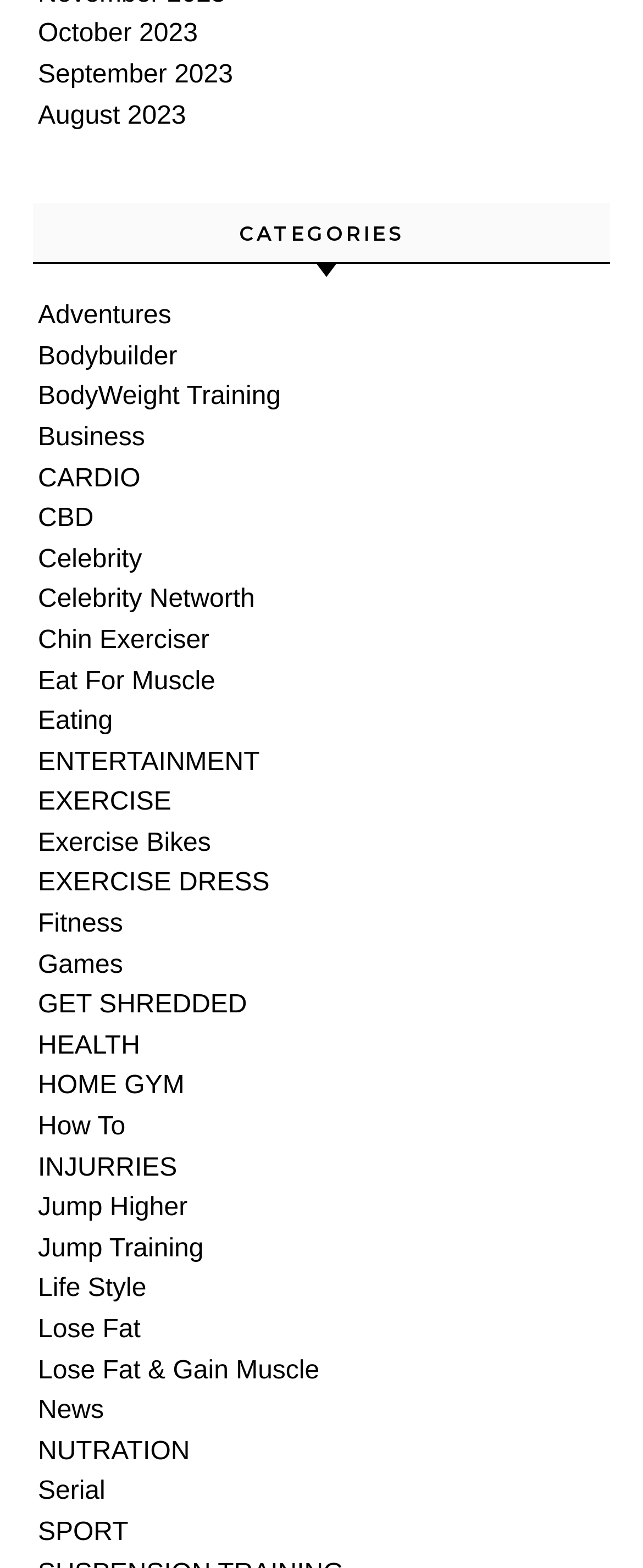Show the bounding box coordinates of the region that should be clicked to follow the instruction: "Learn about EXERCISE DRESS."

[0.059, 0.555, 0.419, 0.573]